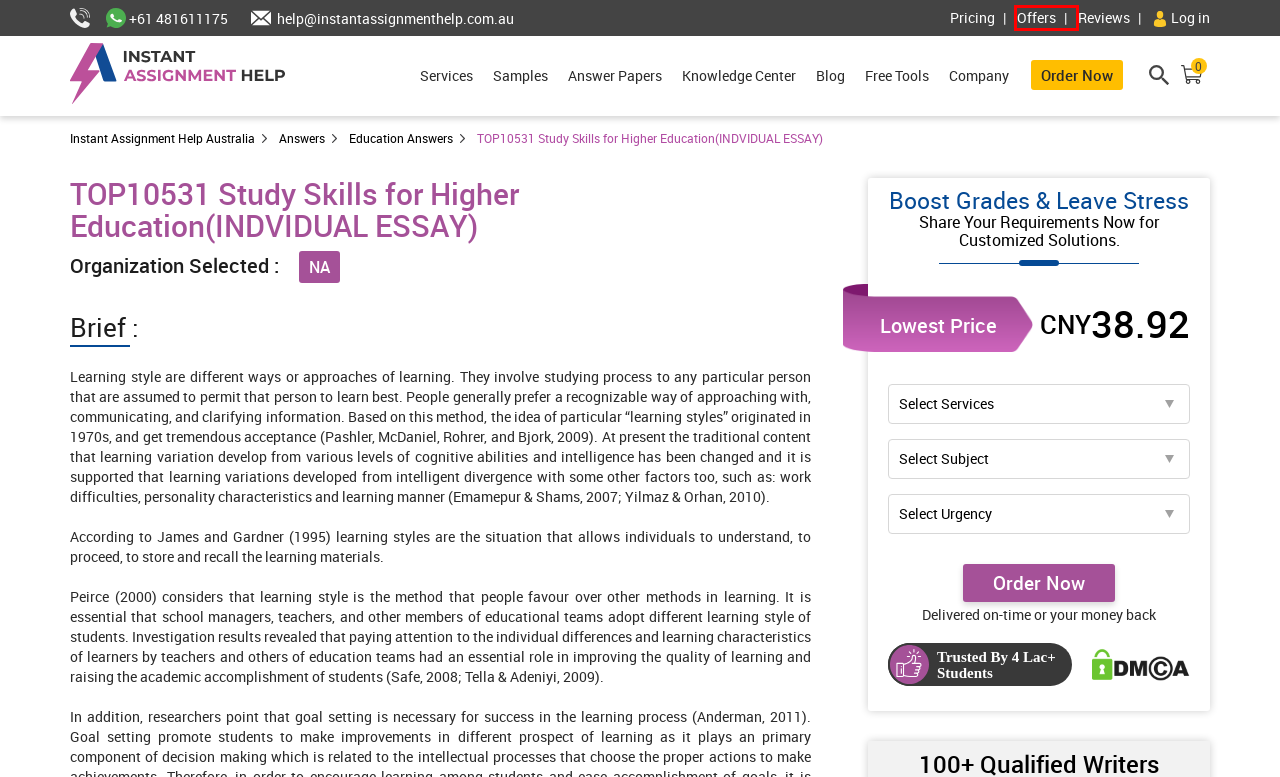Inspect the screenshot of a webpage with a red rectangle bounding box. Identify the webpage description that best corresponds to the new webpage after clicking the element inside the bounding box. Here are the candidates:
A. Knowledge Center
B. Cheap Assignment Writing Help Services In Australia
C. PACC6001 Unit 5 Management Accounting
D. ‎Instant Assignment Help AU on the App Store
E. Order Now
F. Best Assignment Help in Australia |... | Protected by DMCA.com
G. Best affordable Assignments - Instant Assignment Help
H. Exclusive Offers on Assignment Help in Australia

H